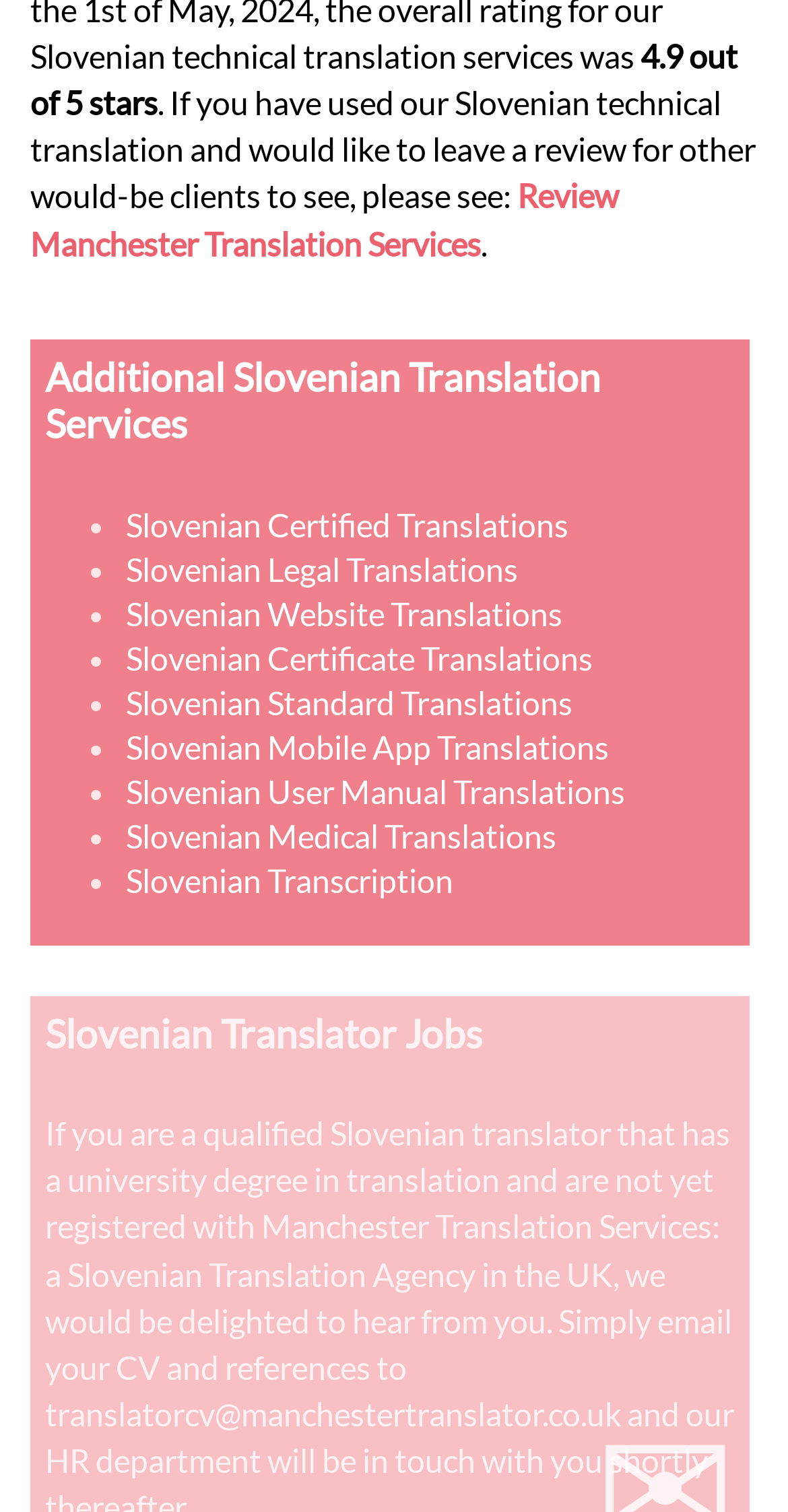Respond to the question below with a single word or phrase: What is the rating of Manchester Translation Services?

4.9 out of 5 stars